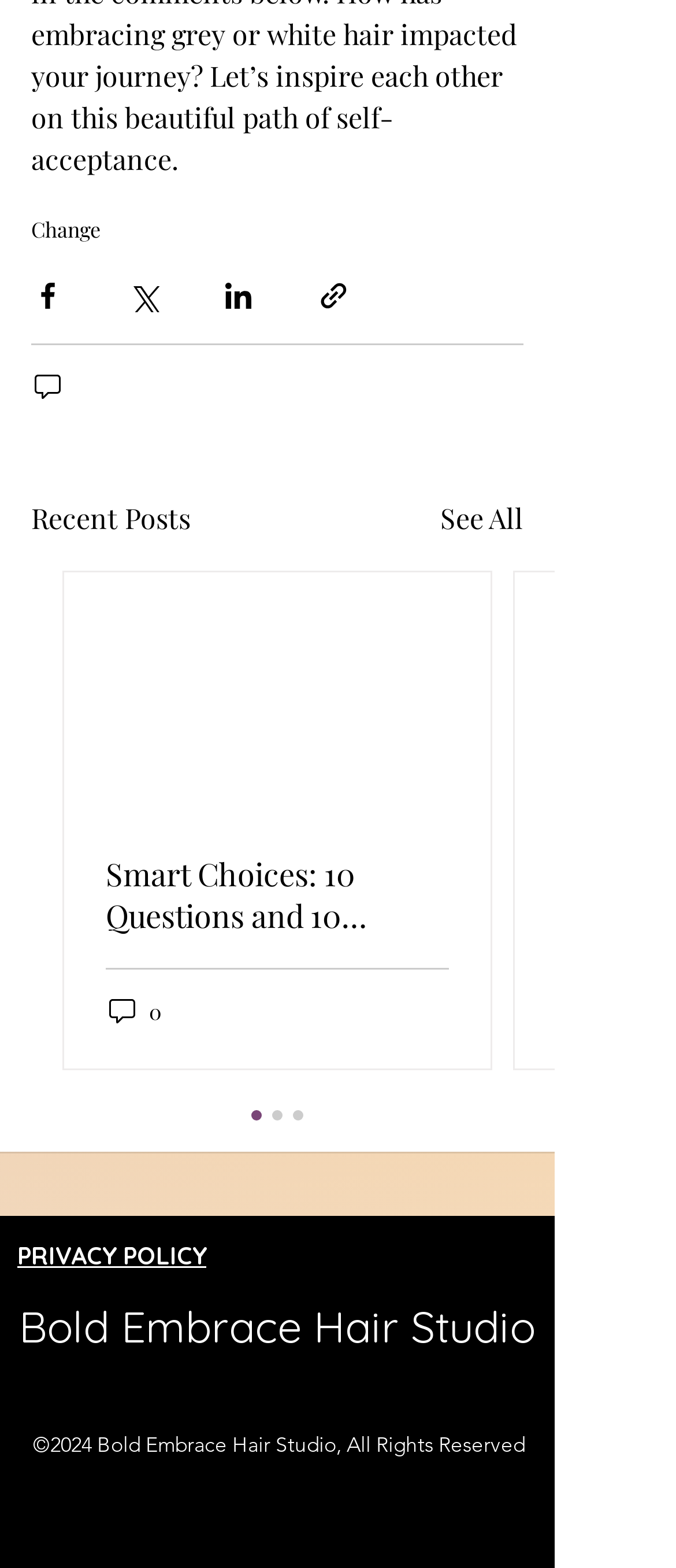Could you please study the image and provide a detailed answer to the question:
What is the text on the first button?

The first button has an image with no OCR text, but its parent element has a description 'Share via Facebook', so the text on the first button is 'Share via Facebook'.